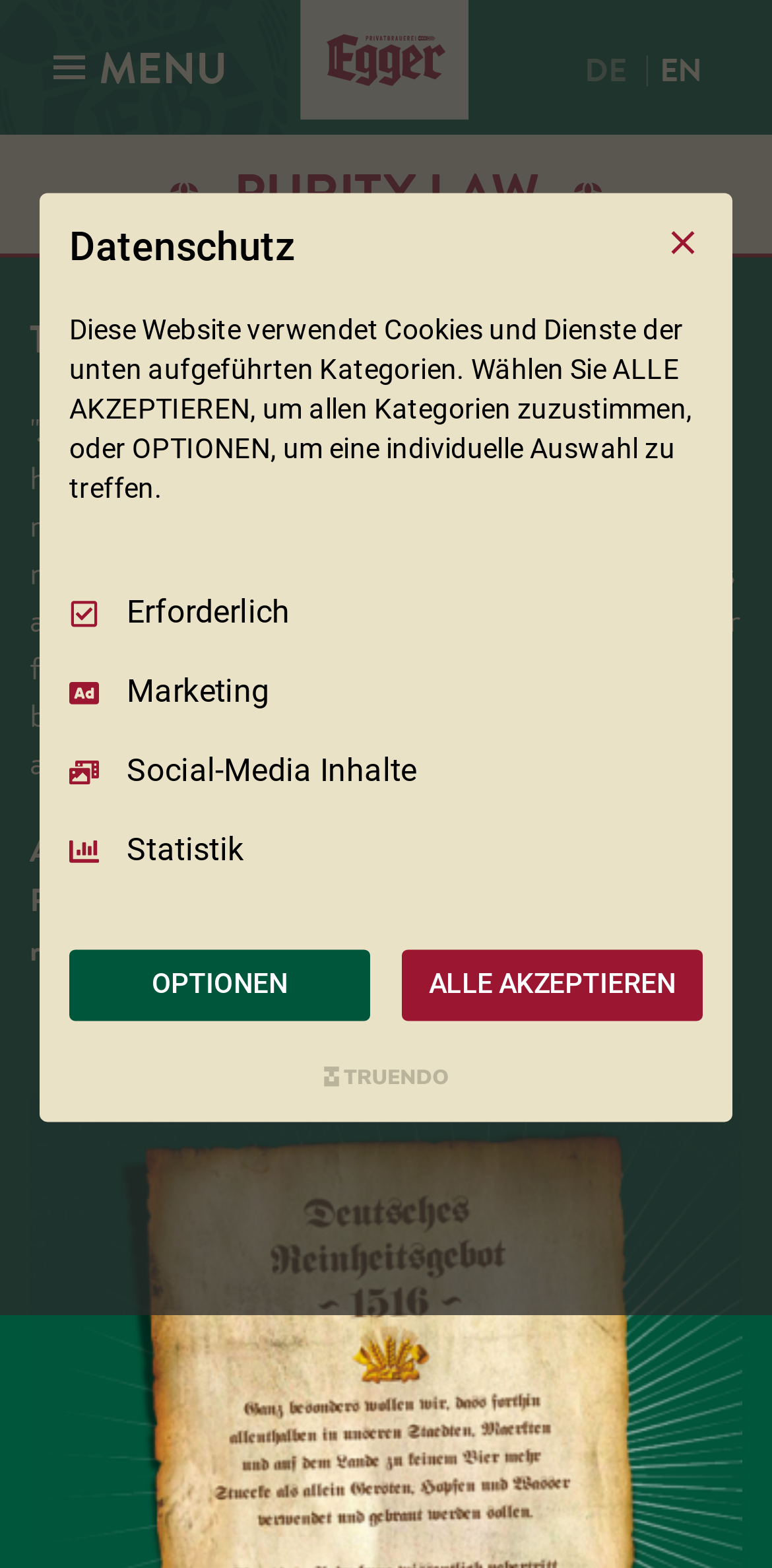Determine the bounding box for the UI element that matches this description: "alt="Egger Bier Logo"".

[0.372, 0.025, 0.628, 0.056]